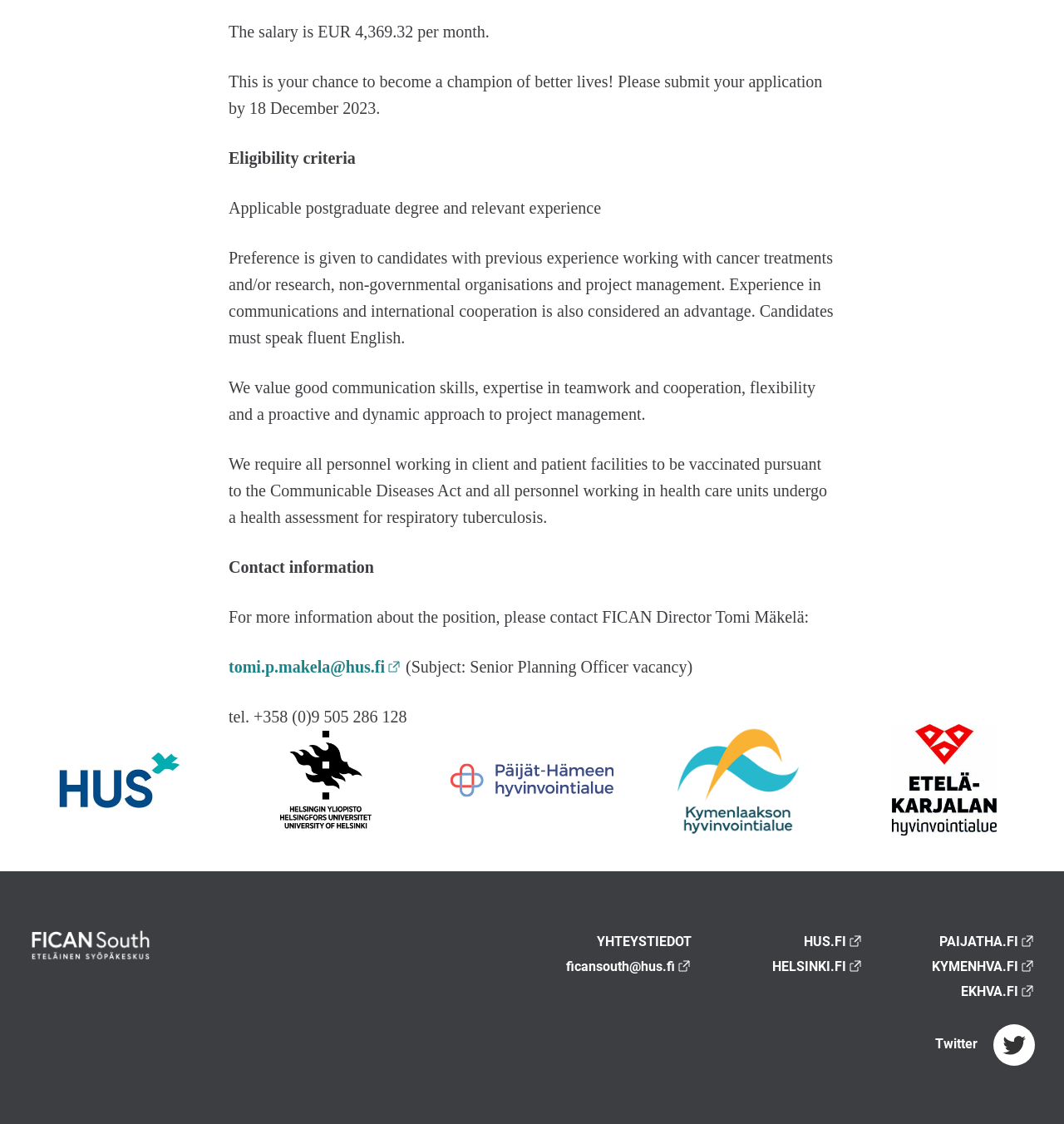Determine the bounding box coordinates for the element that should be clicked to follow this instruction: "Check Twitter". The coordinates should be given as four float numbers between 0 and 1, in the format [left, top, right, bottom].

[0.879, 0.922, 0.973, 0.936]